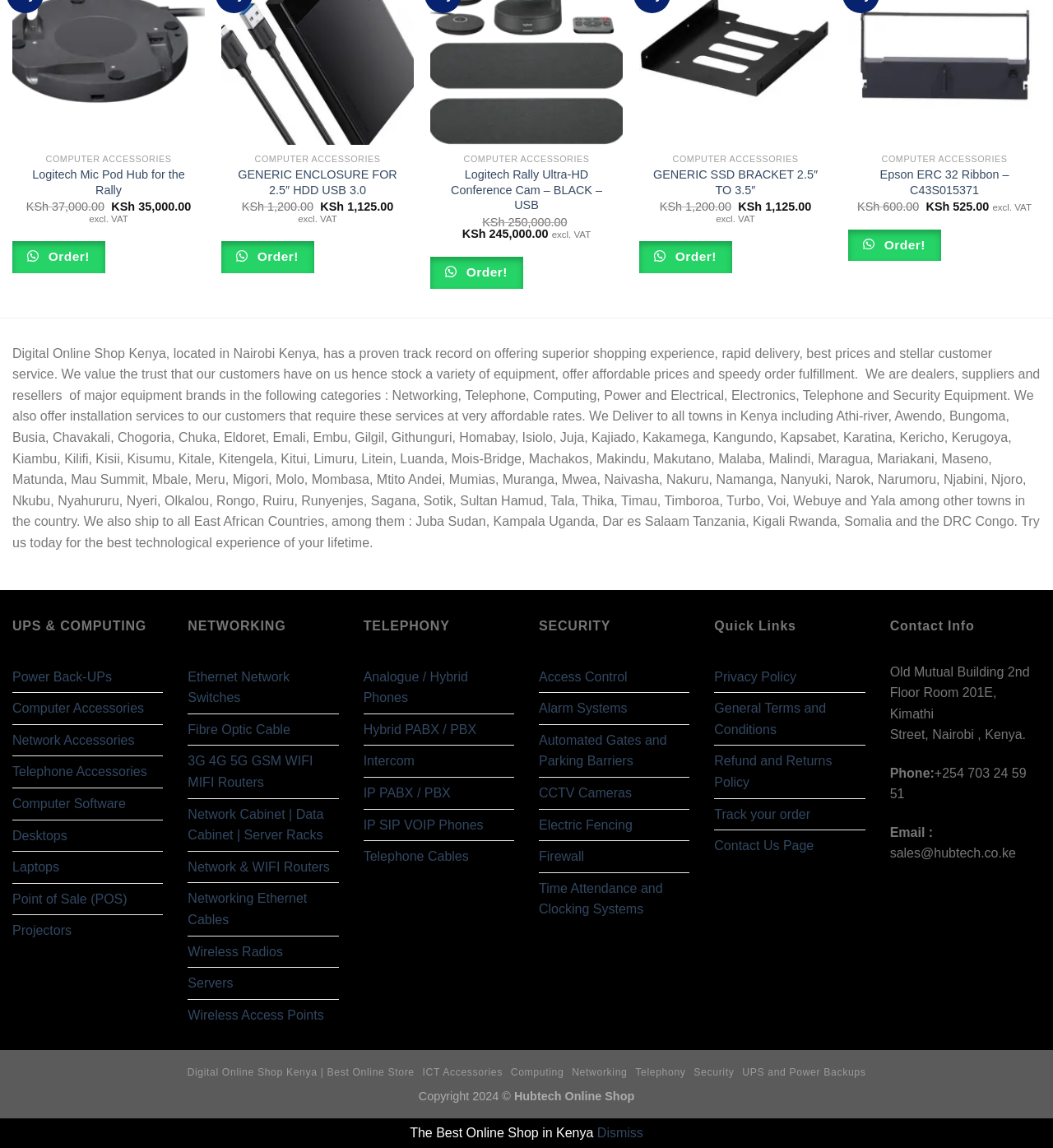For the element described, predict the bounding box coordinates as (top-left x, top-left y, bottom-right x, bottom-right y). All values should be between 0 and 1. Element description: Track your order

[0.678, 0.696, 0.77, 0.723]